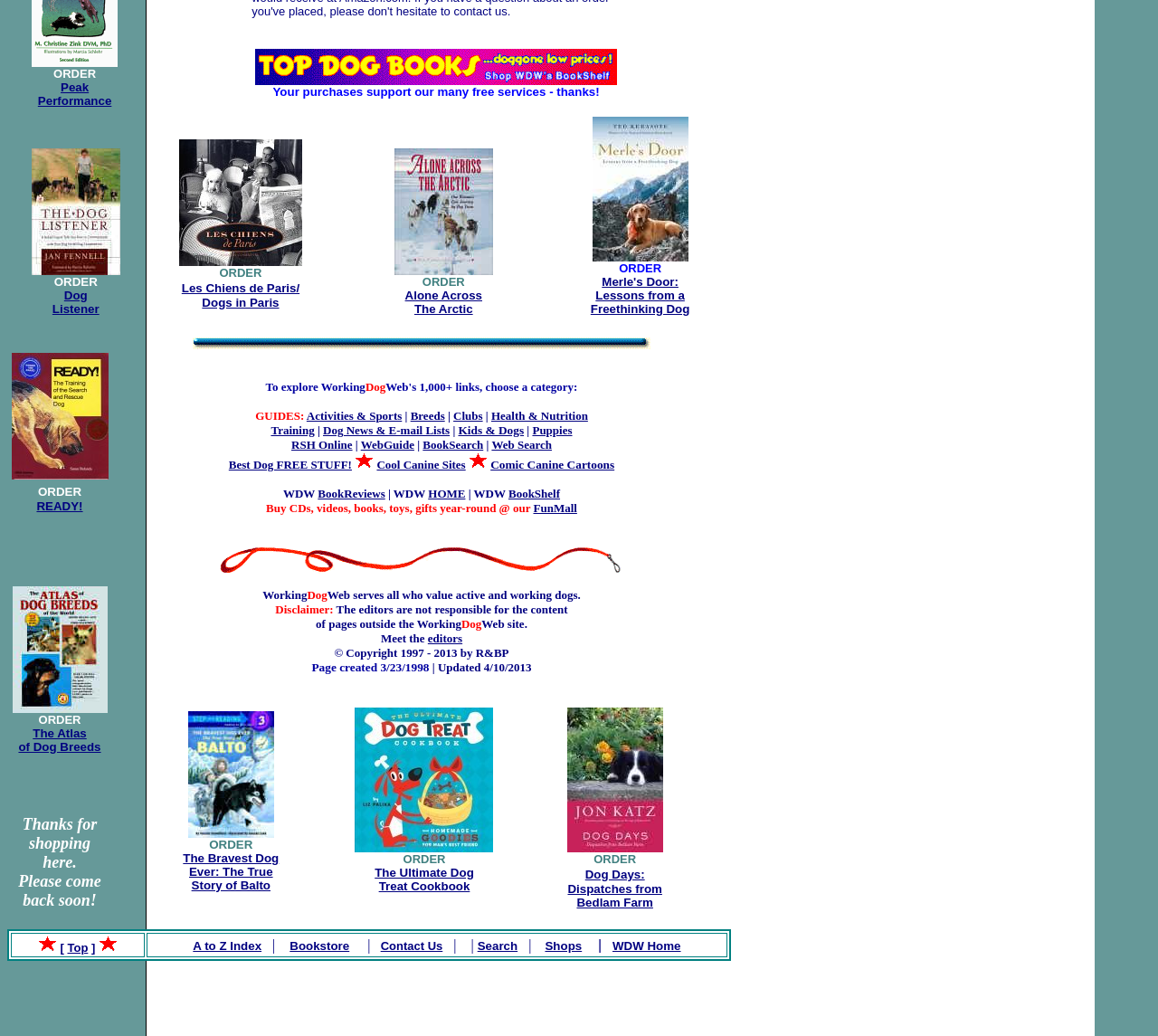Using the provided element description: "editors", determine the bounding box coordinates of the corresponding UI element in the screenshot.

[0.369, 0.61, 0.399, 0.623]